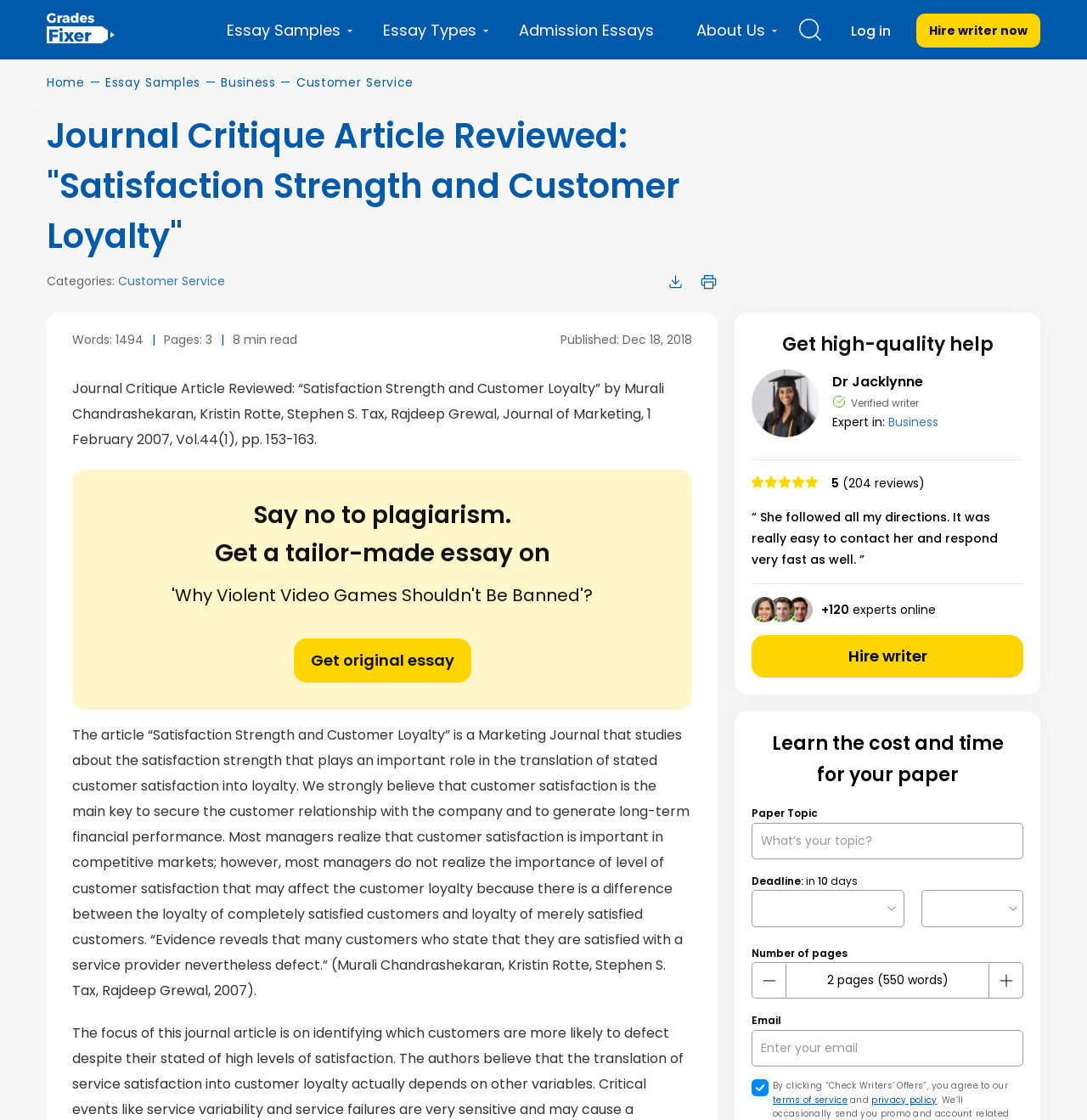Write a detailed summary of the webpage.

This webpage appears to be an essay sample page, specifically a journal critique article reviewed titled "Satisfaction Strength and Customer Loyalty" by Murali Chandrashekaran, Kristin Rotte, Stephen S. Tax, Rajdeep Grewal. 

At the top of the page, there is a heading with the title of the article, followed by a navigation menu with links to "Home", "Essay Samples", "Business", "Customer Service", and "Log in". There is also a search icon and a "Hire writer now" button.

Below the navigation menu, there is a section with information about the essay, including the number of words (1494), pages (3), and reading time (8 minutes). There is also a "Categories" section with a link to "Customer Service" and icons for downloading and printing.

The main content of the page is the essay itself, which discusses the importance of customer satisfaction in generating long-term financial performance. The essay is divided into paragraphs, with a summary of the article's main points at the top.

On the right side of the page, there is a section with information about the writer, including their name (Dr. Jacklynne), a rating (5/5), and a quote from a satisfied customer. There is also a call-to-action button to hire the writer.

Further down the page, there is a form to get a quote for a custom essay, with fields to enter the topic, deadline, number of pages, and email address. There is also a checkbox to agree to the terms of service and privacy policy.

Throughout the page, there are various icons and images, including a "free essays" icon, a "download" icon, a "print" icon, and several images of writers.